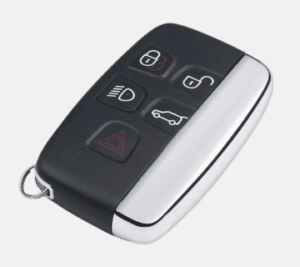Generate a comprehensive description of the image.

The image features a sleek replacement key fob designed for Range Rover vehicles, showcasing a modern and functional aesthetic. The key fob is predominantly black, accented with a shiny silver edge, which enhances its elegant appearance. It includes several buttons that likely serve different functions, such as locking and unlocking the vehicle, activating the headlights, and possibly a panic feature. This key fob is specifically crafted for Range Rover models from 2017 onwards, making it an essential accessory for owners needing a replacement. Its design reflects the high standards of Jaguar Land Rover’s craftsmanship, combining convenience and style for a seamless user experience.